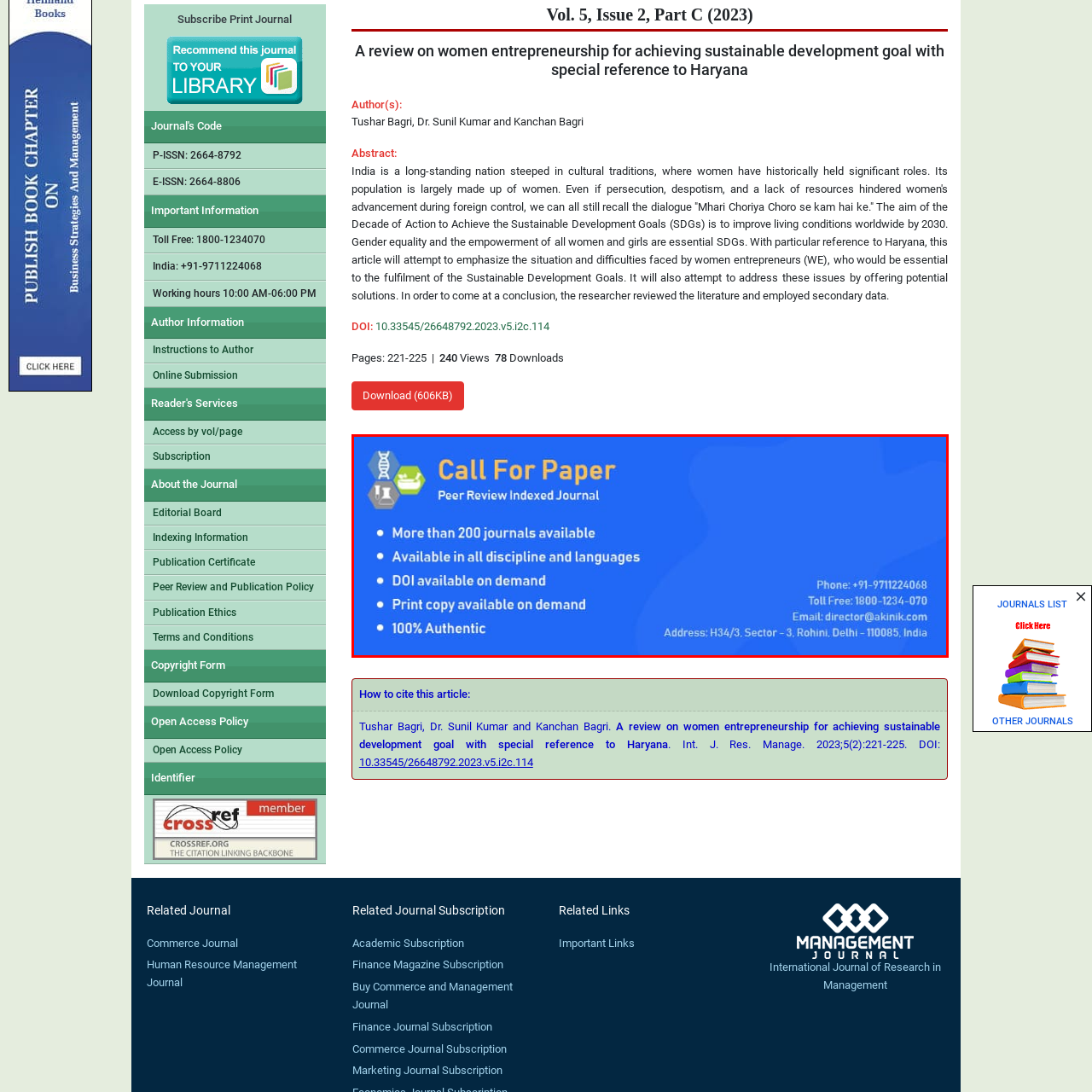Where is the physical address located?
Observe the image highlighted by the red bounding box and answer the question comprehensively.

The contact details provided at the bottom of the image include a physical address, which is located in Rohini, Delhi, India, allowing authors to easily get in touch with the publishing team.